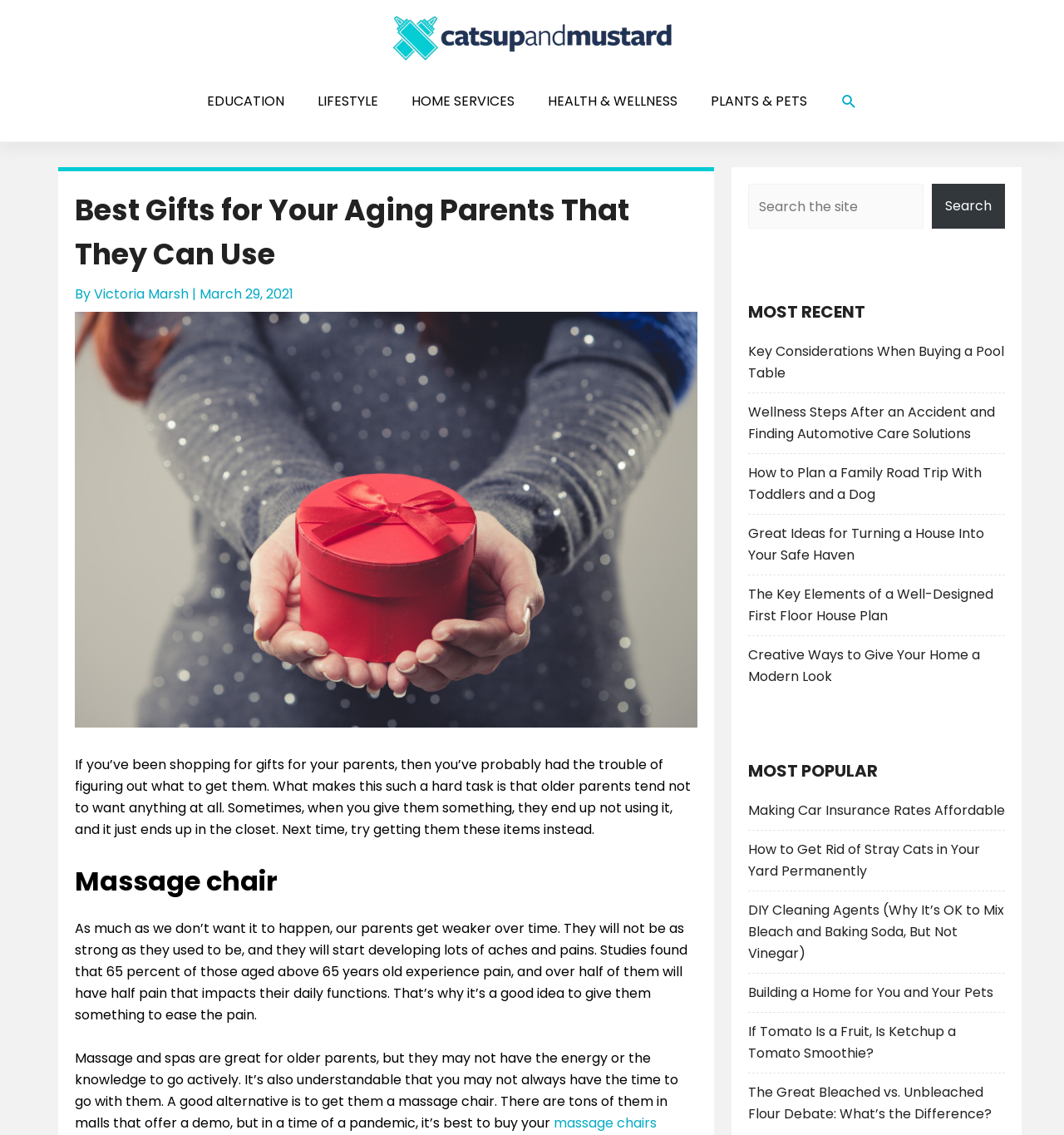Based on the description "Home Services", find the bounding box of the specified UI element.

[0.371, 0.066, 0.499, 0.113]